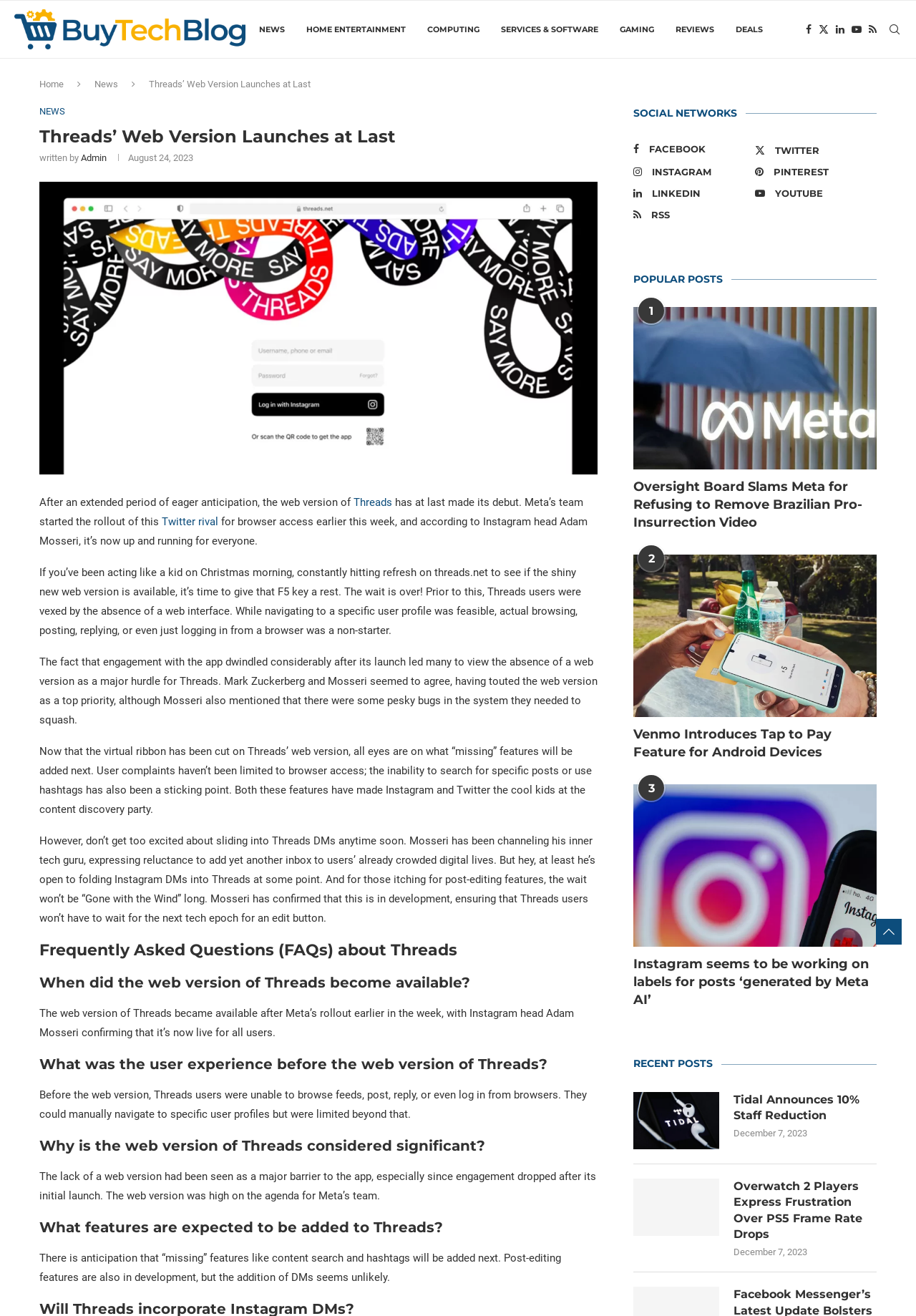Locate the bounding box coordinates of the area to click to fulfill this instruction: "Check the 'POPULAR POSTS'". The bounding box should be presented as four float numbers between 0 and 1, in the order [left, top, right, bottom].

[0.691, 0.206, 0.957, 0.77]